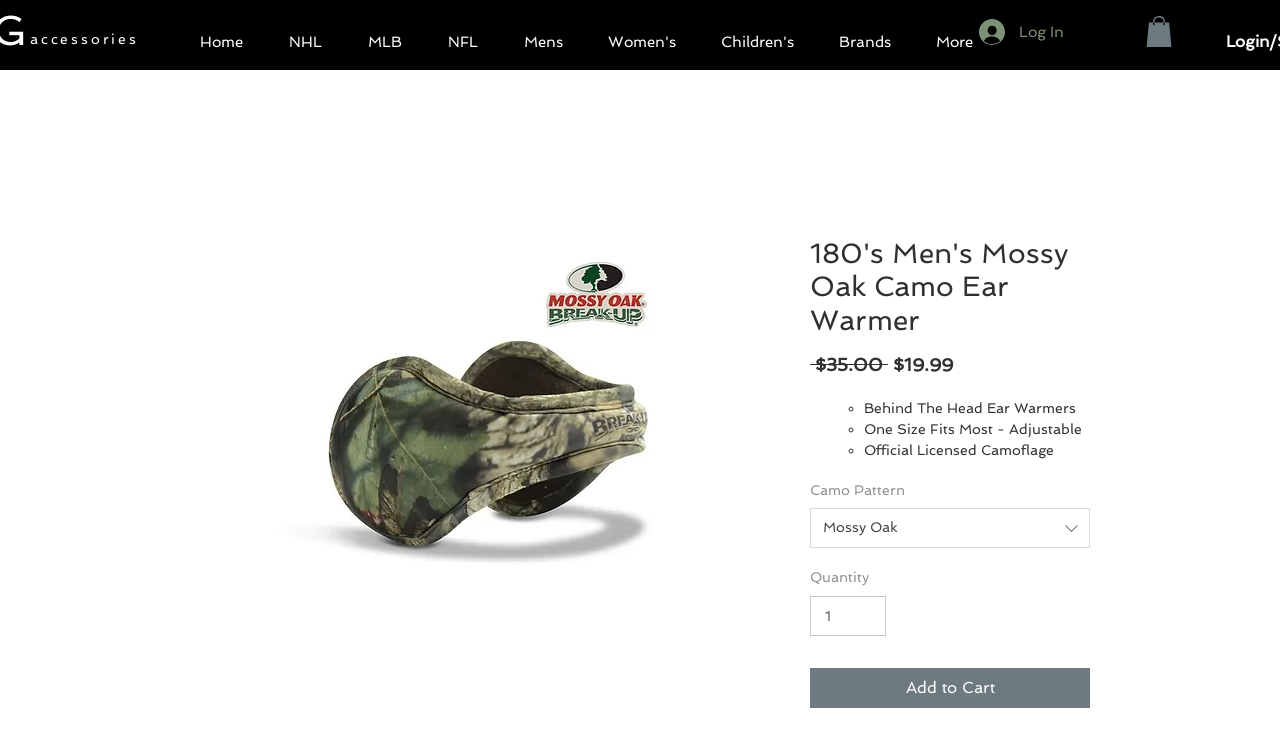Is the ear warmer adjustable?
Please provide a comprehensive answer based on the contents of the image.

The adjustability of the ear warmer can be found in the product description section, where it is listed as 'One Size Fits Most - Adjustable'.